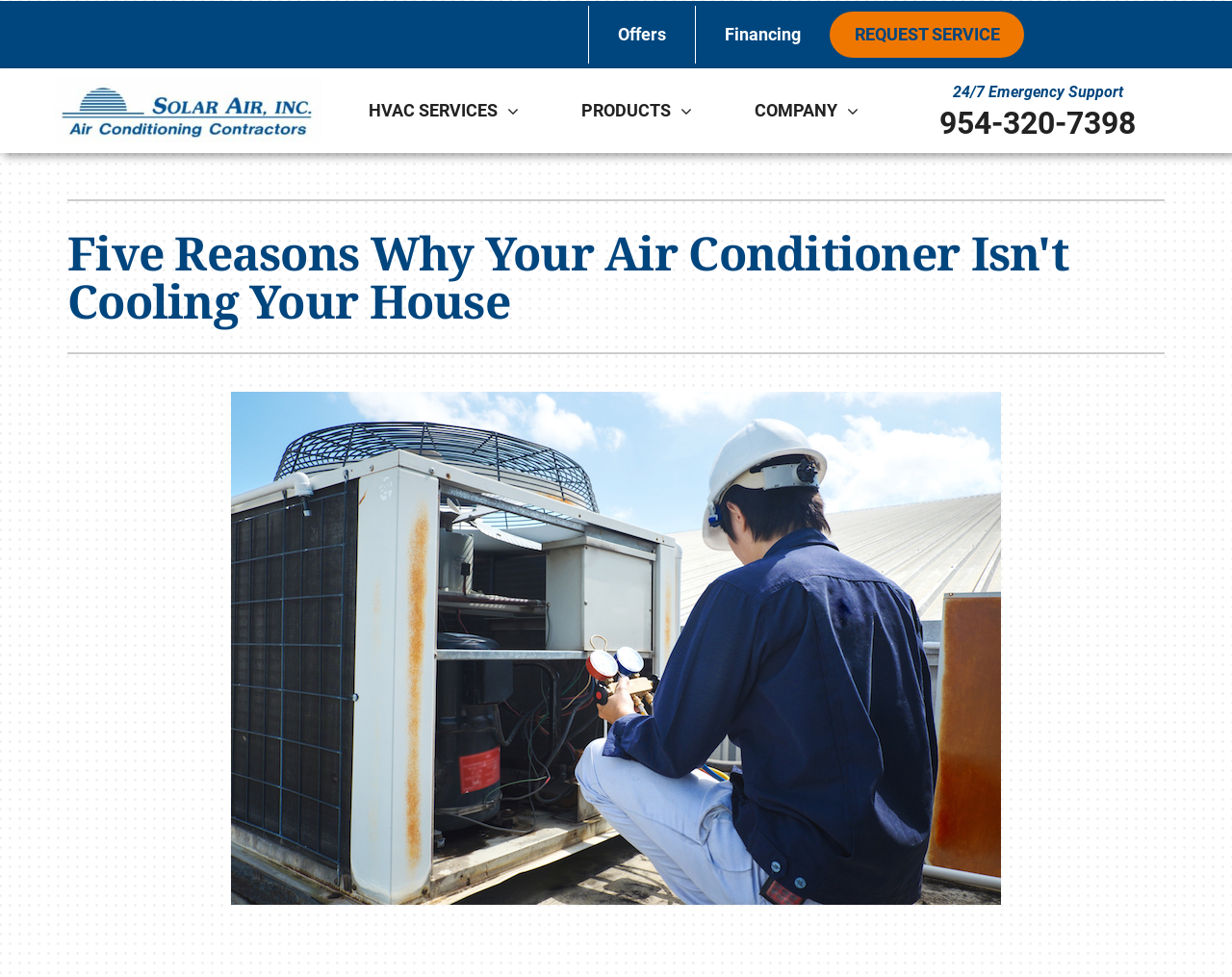Please identify the webpage's heading and generate its text content.

Five Reasons Why Your Air Conditioner Isn't Cooling Your House